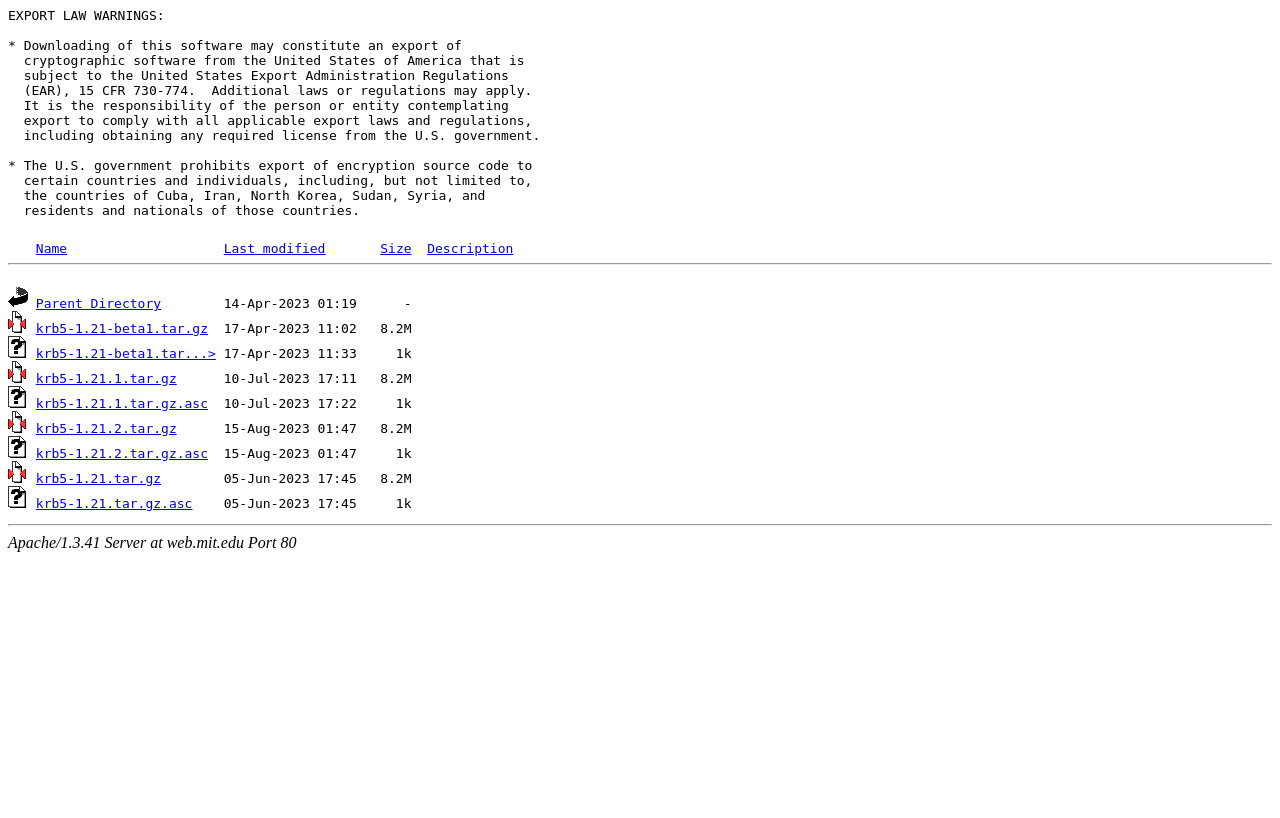Can you show the bounding box coordinates of the region to click on to complete the task described in the instruction: "View Parent Directory"?

[0.028, 0.362, 0.126, 0.38]